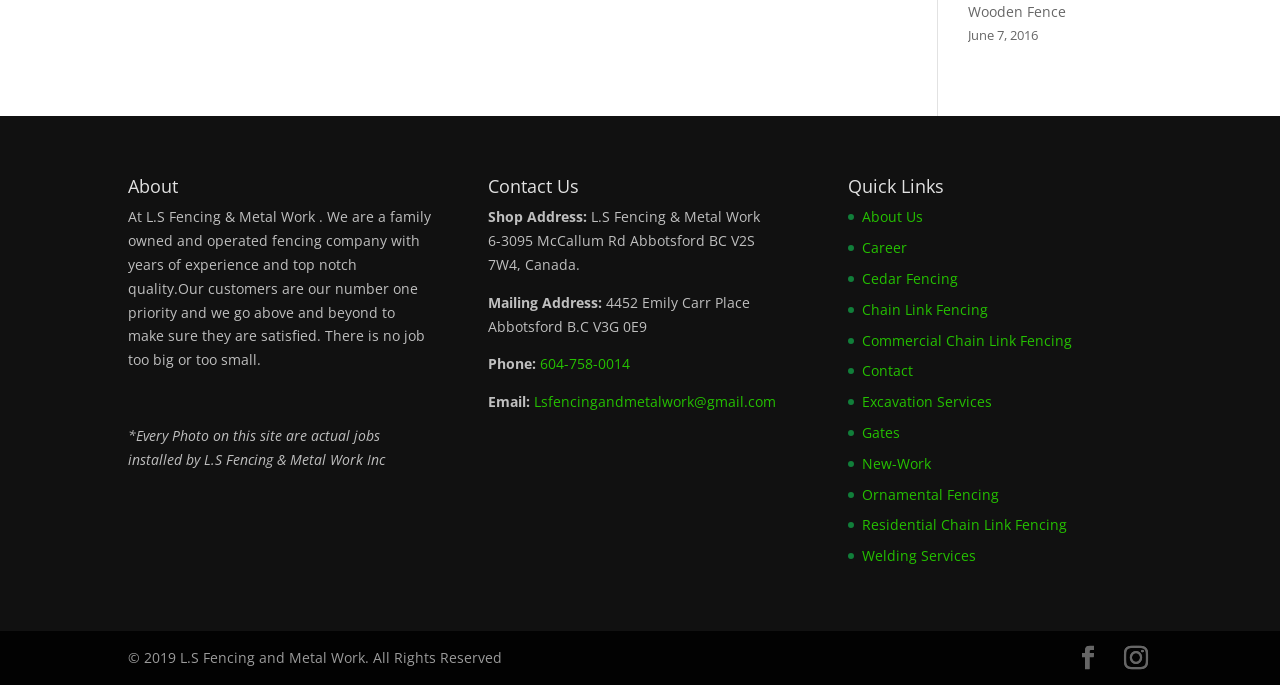Please identify the bounding box coordinates of the area that needs to be clicked to fulfill the following instruction: "Open the 'Instagram' page."

[0.878, 0.943, 0.897, 0.98]